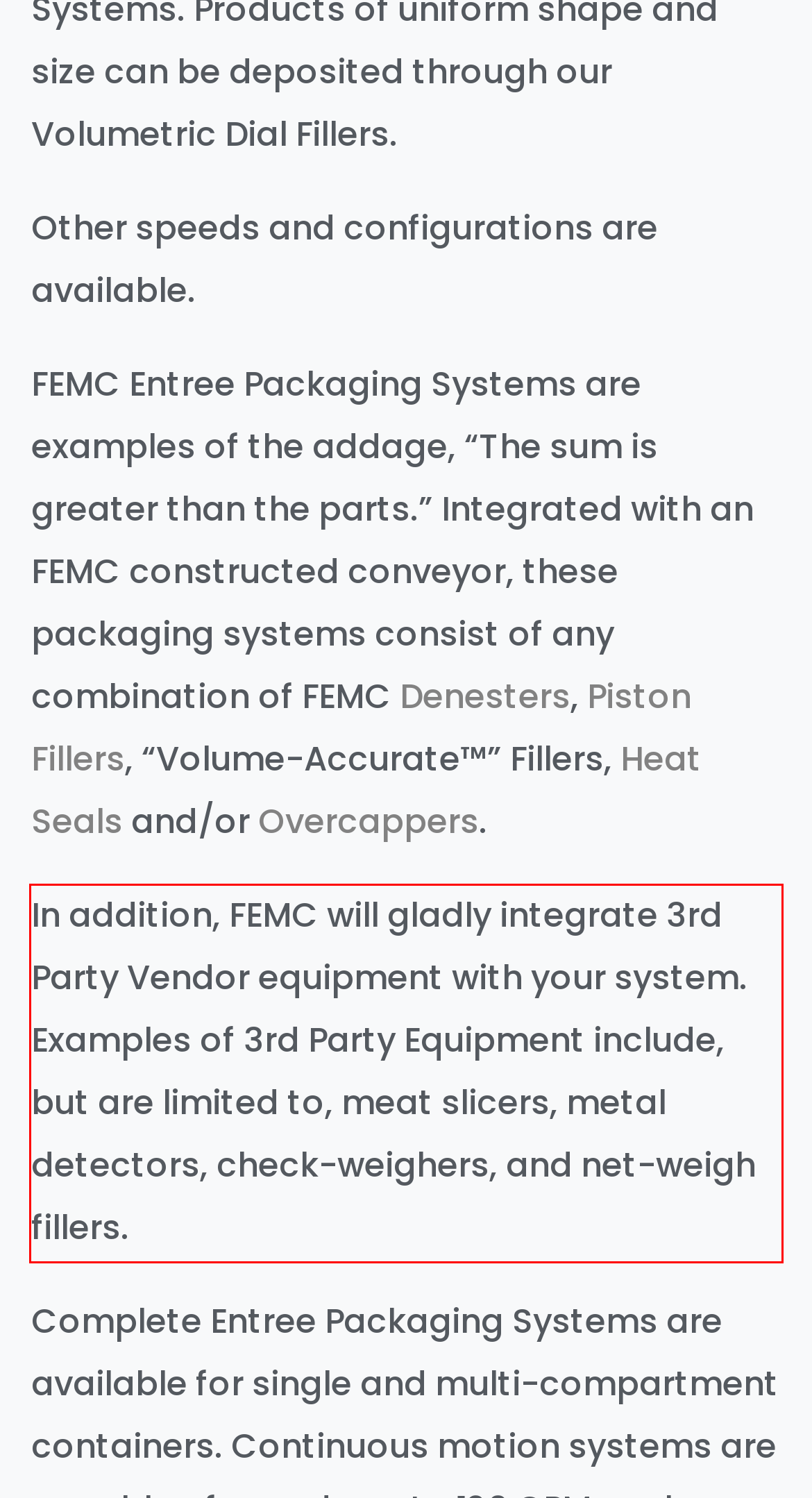Look at the screenshot of the webpage, locate the red rectangle bounding box, and generate the text content that it contains.

In addition, FEMC will gladly integrate 3rd Party Vendor equipment with your system. Examples of 3rd Party Equipment include, but are limited to, meat slicers, metal detectors, check-weighers, and net-weigh fillers.